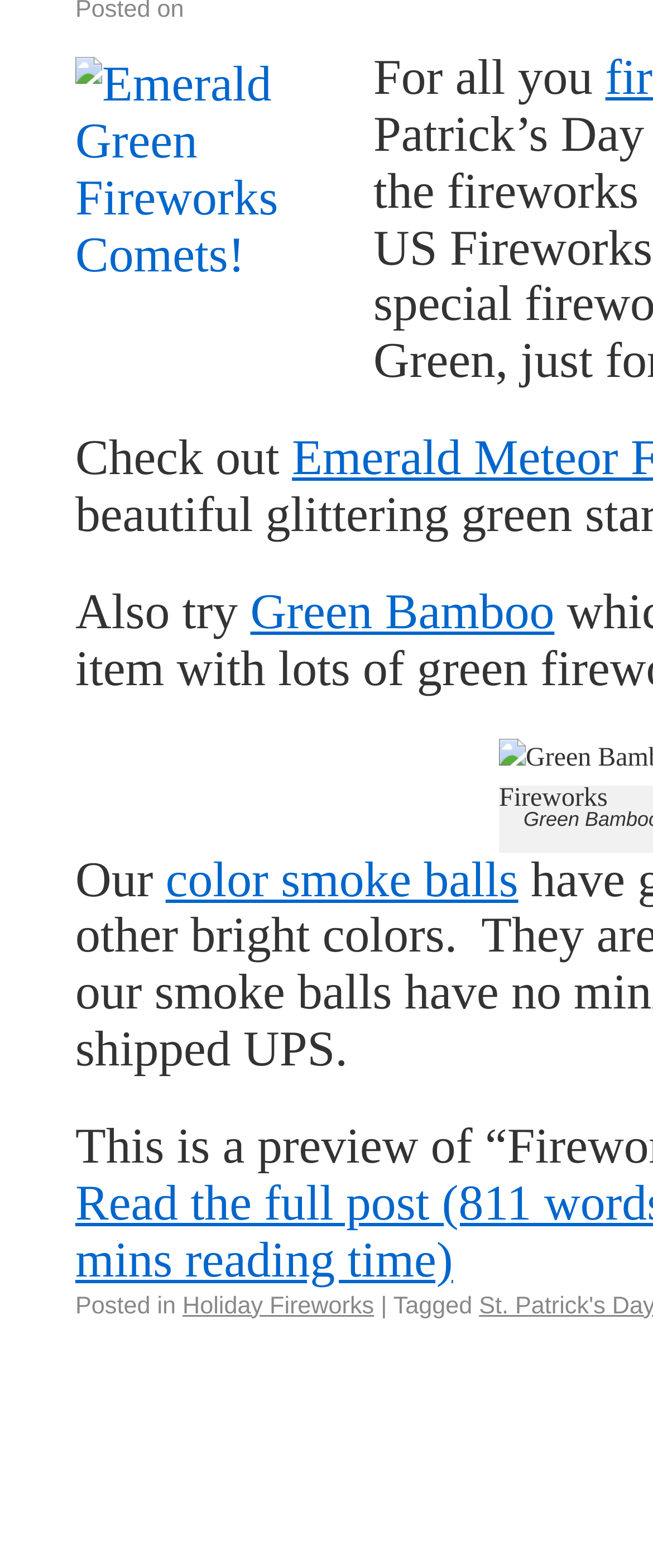Determine the bounding box for the described UI element: "color smoke balls".

[0.254, 0.584, 0.794, 0.619]